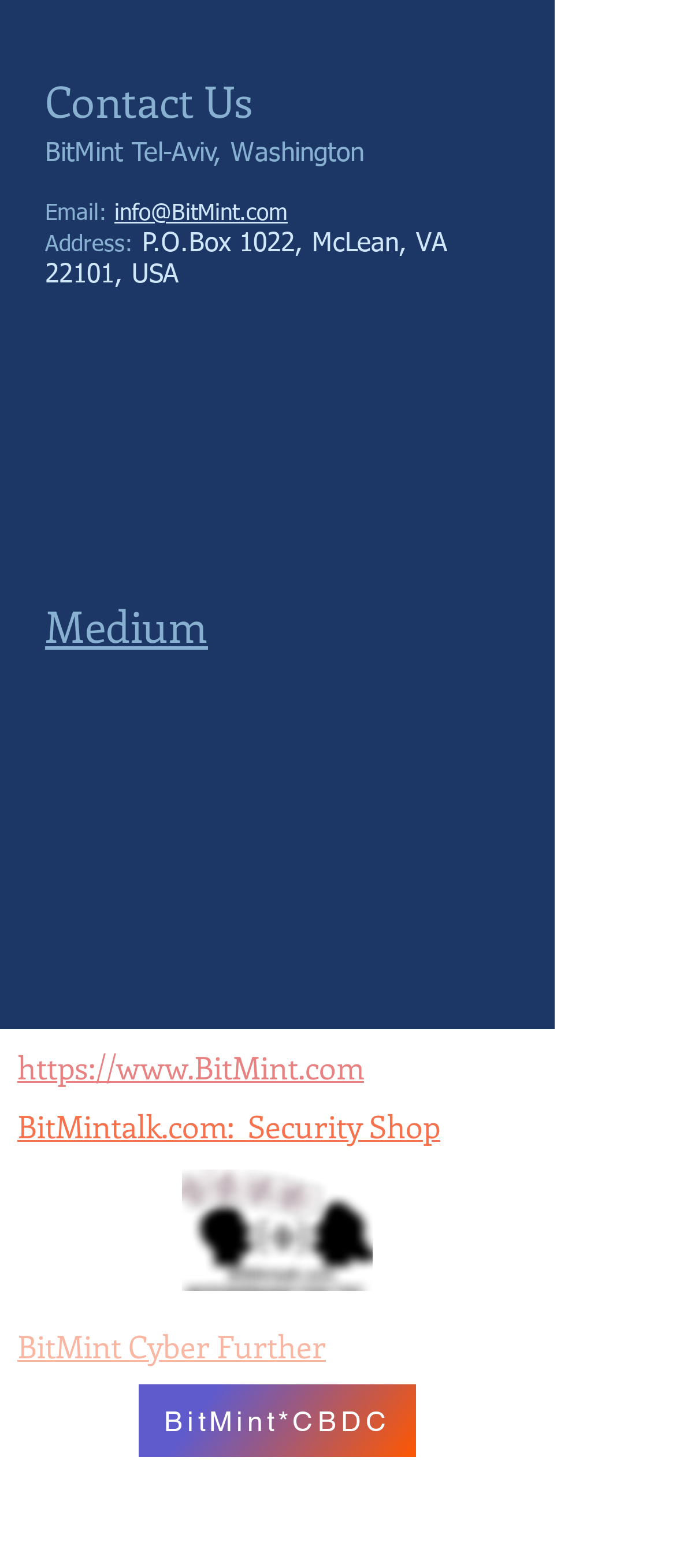What is the email address of BitMint?
Your answer should be a single word or phrase derived from the screenshot.

info@BitMint.com